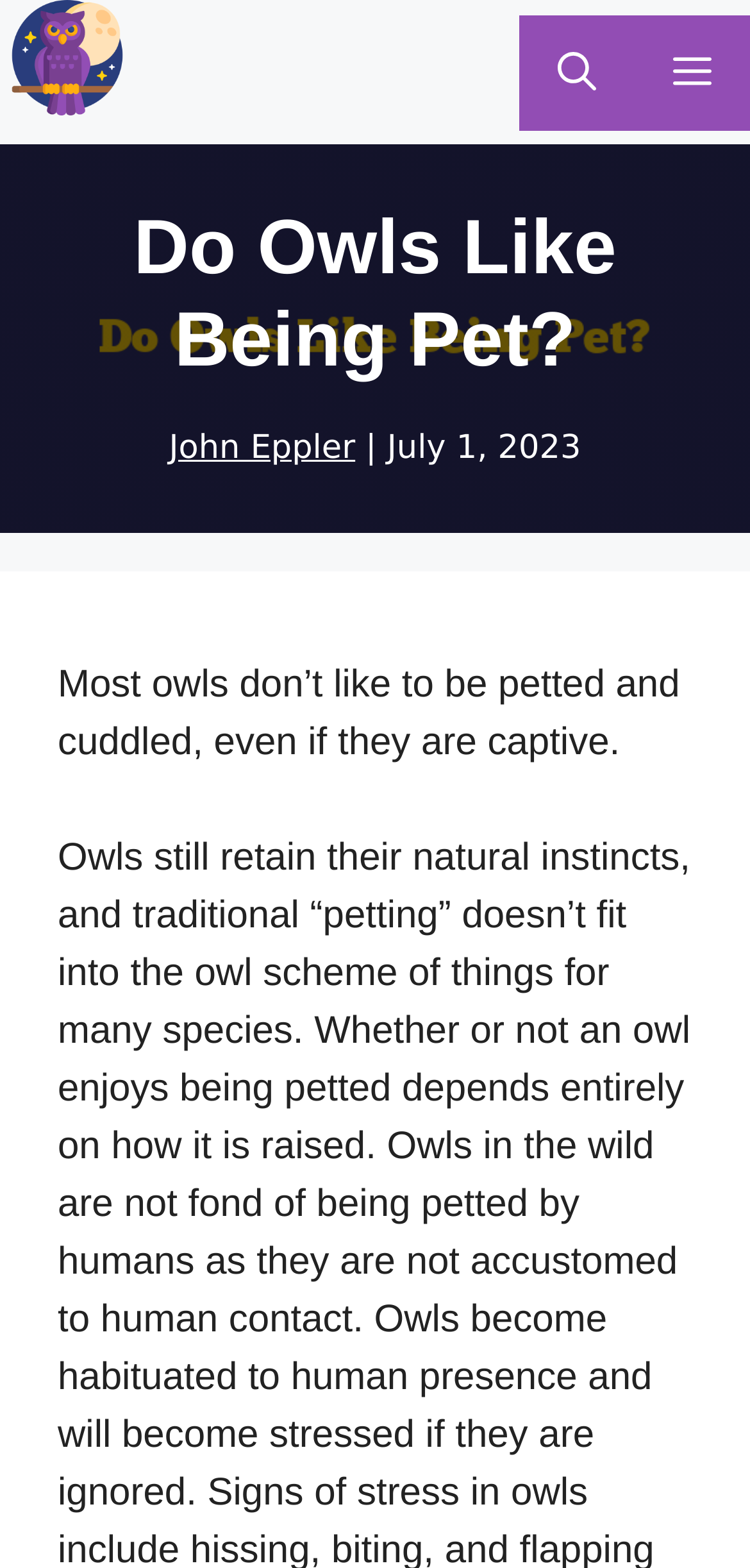Who is the author of this article?
Please provide a detailed answer to the question.

The author's name is mentioned in the article, specifically in the section where the date 'July 1, 2023' is also mentioned. The text 'John Eppler' is a link, indicating that it is the author's name.